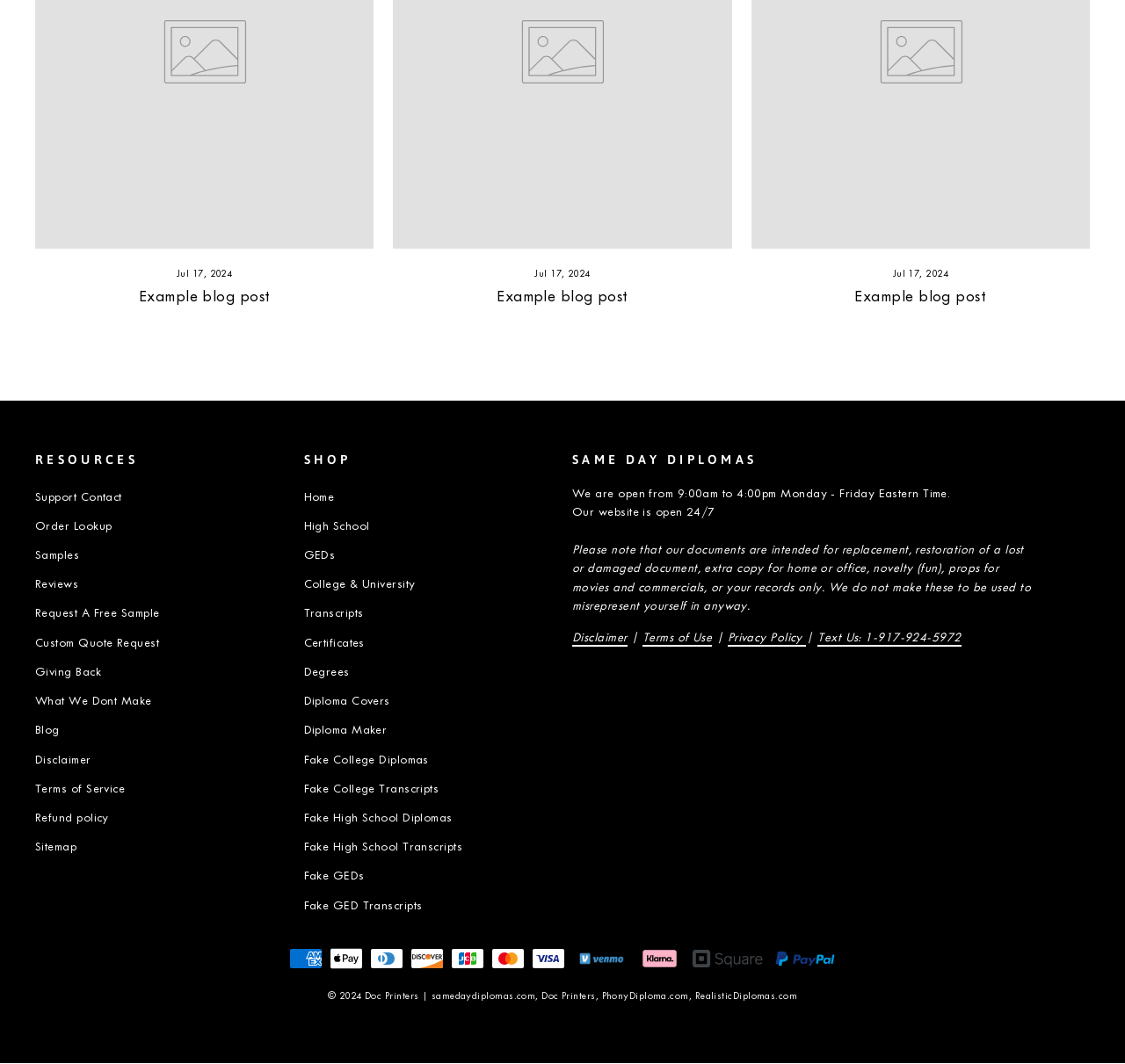Please give a concise answer to this question using a single word or phrase: 
What types of payment methods are accepted?

Various credit cards and Apple Pay